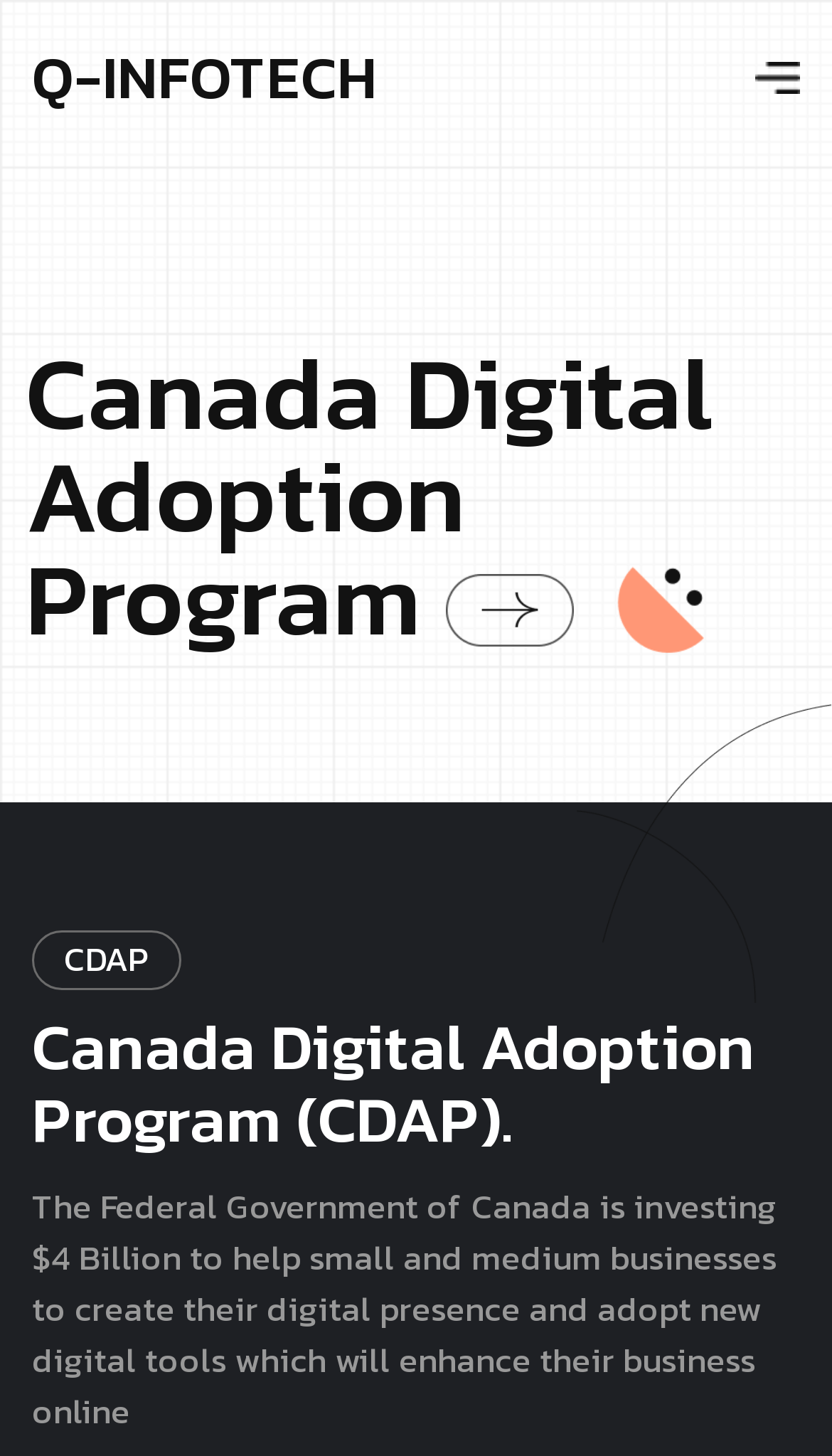Look at the image and give a detailed response to the following question: What is the shape icon located at?

The shape icon is located at the top-right corner of the webpage, with a bounding box coordinate of [0.536, 0.395, 0.69, 0.444]. This icon is part of the heading element with the text 'Canada Digital Adoption Program shape'.